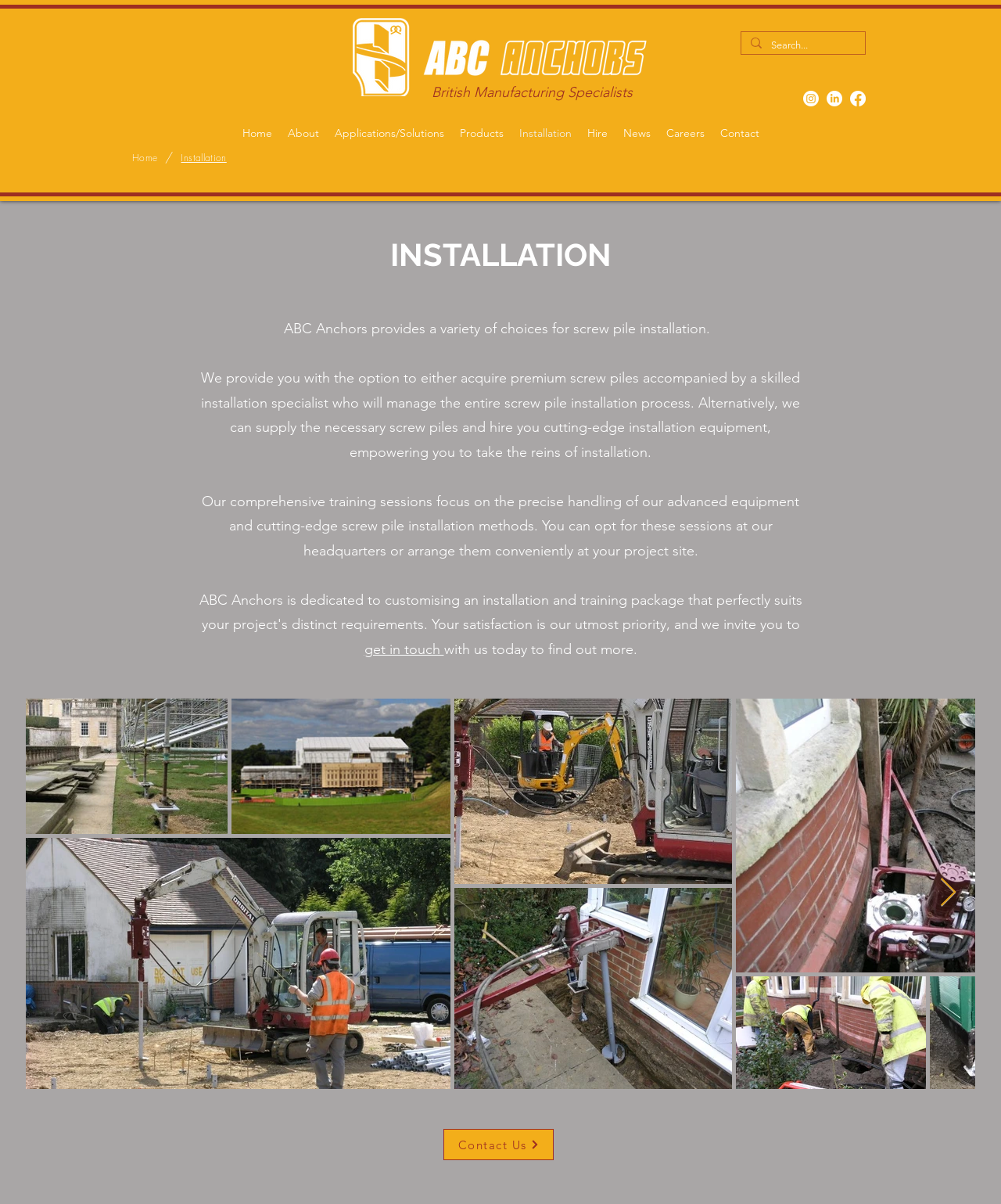Please identify the bounding box coordinates of the element that needs to be clicked to execute the following command: "Contact Us". Provide the bounding box using four float numbers between 0 and 1, formatted as [left, top, right, bottom].

[0.443, 0.938, 0.553, 0.964]